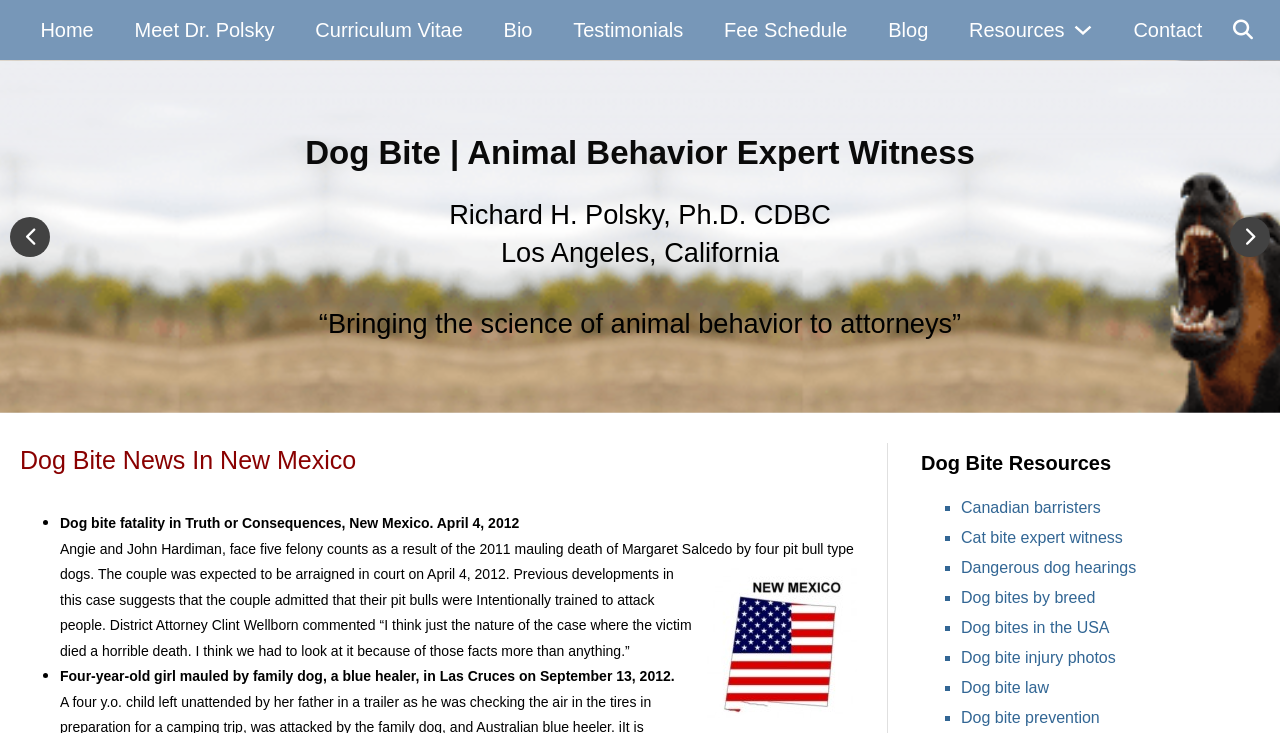How many links are there in the 'Dog Bite Resources' section?
Using the details shown in the screenshot, provide a comprehensive answer to the question.

The 'Dog Bite Resources' section can be found by looking for the heading 'Dog Bite Resources'. Under this heading, there are 8 links, each preceded by a list marker '■'. These links are 'Canadian barristers', 'Cat bite expert witness', 'Dangerous dog hearings', 'Dog bites by breed', 'Dog bites in the USA', 'Dog bite injury photos', 'Dog bite law', and 'Dog bite prevention'.